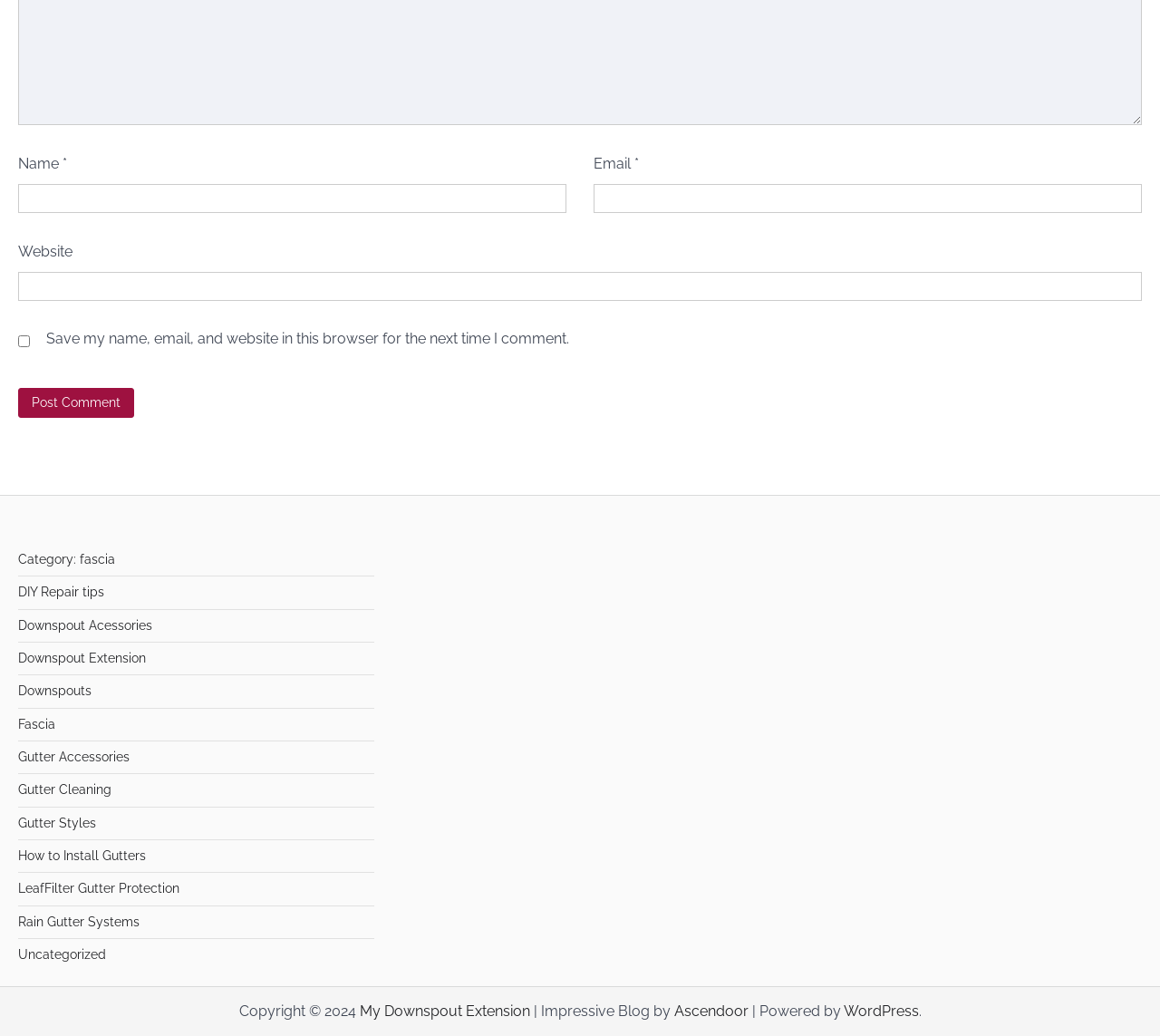Could you indicate the bounding box coordinates of the region to click in order to complete this instruction: "Visit the My Downspout Extension page".

[0.31, 0.968, 0.457, 0.985]